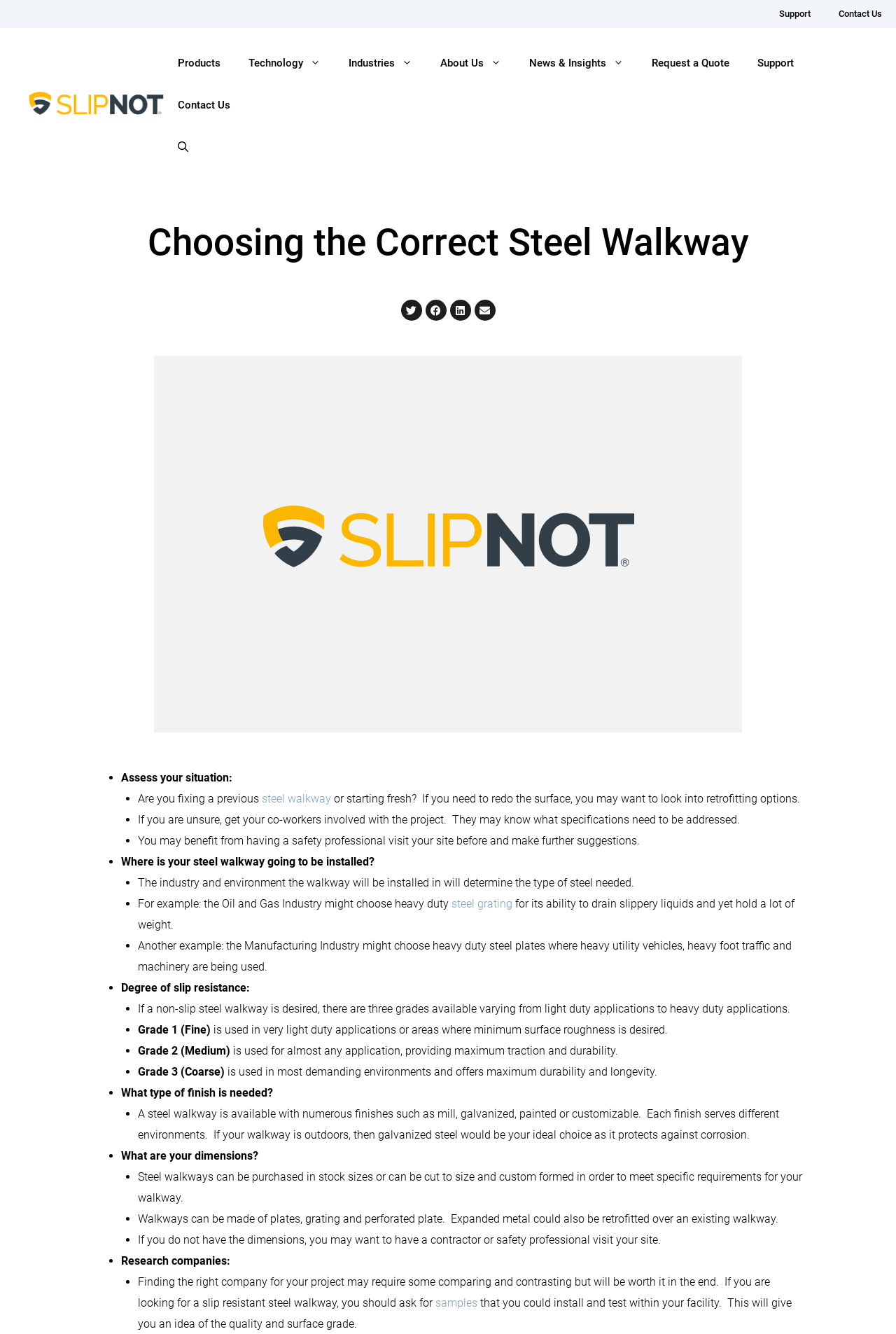How many types of finishes are available for steel walkways?
Give a single word or phrase answer based on the content of the image.

Numerous